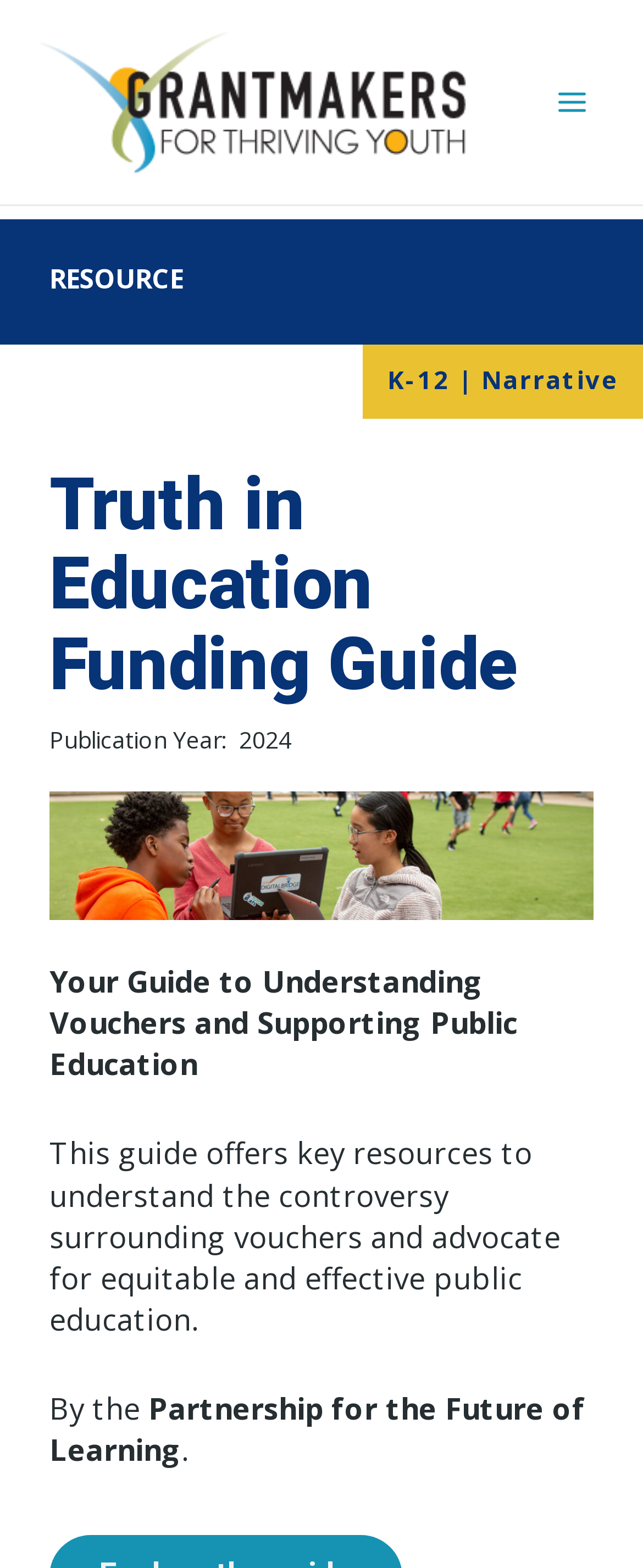Please extract the primary headline from the webpage.

Truth in Education Funding Guide